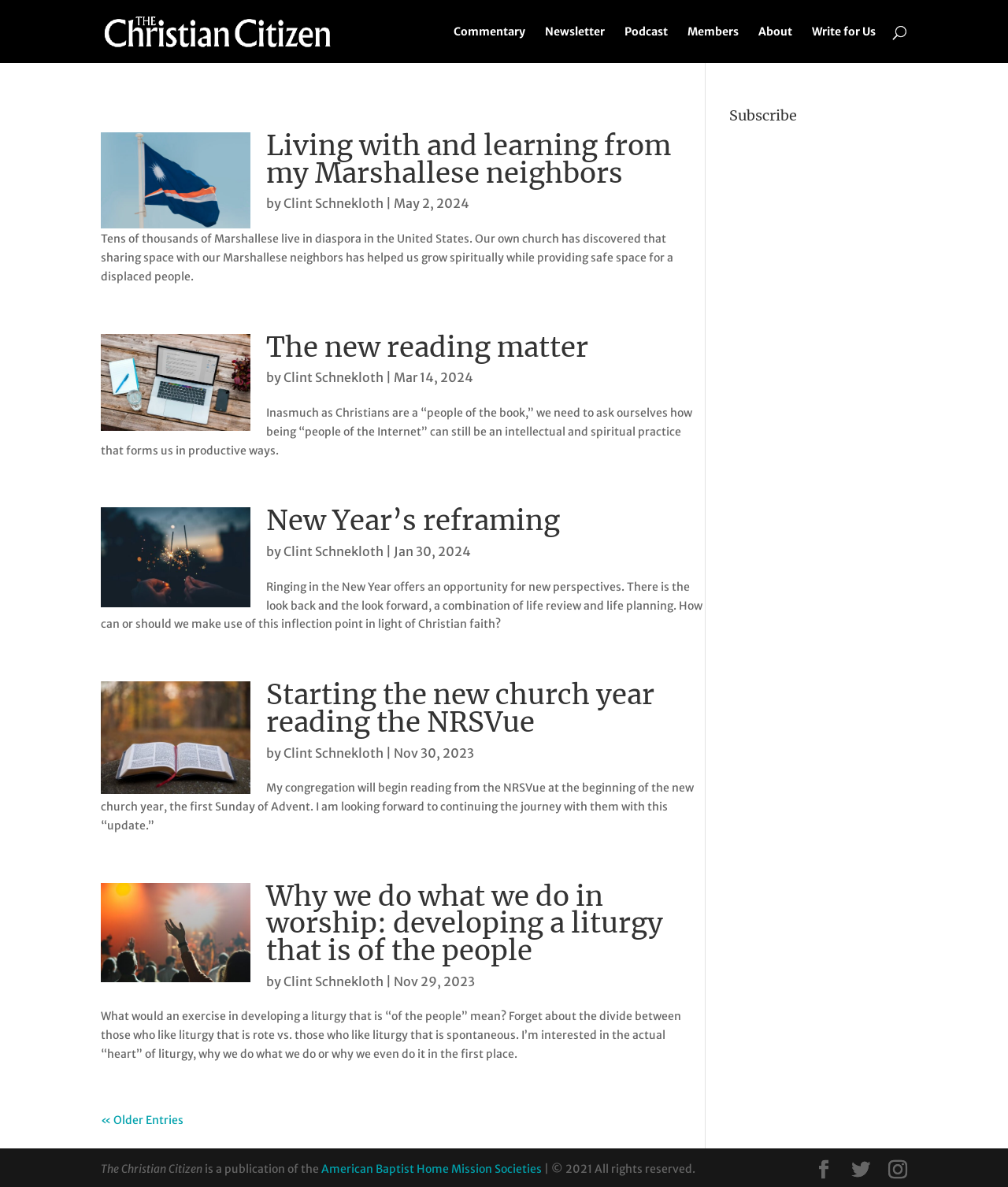How many articles are on this webpage?
Use the image to give a comprehensive and detailed response to the question.

I counted the number of article elements on the webpage, and there are 5 articles in total.